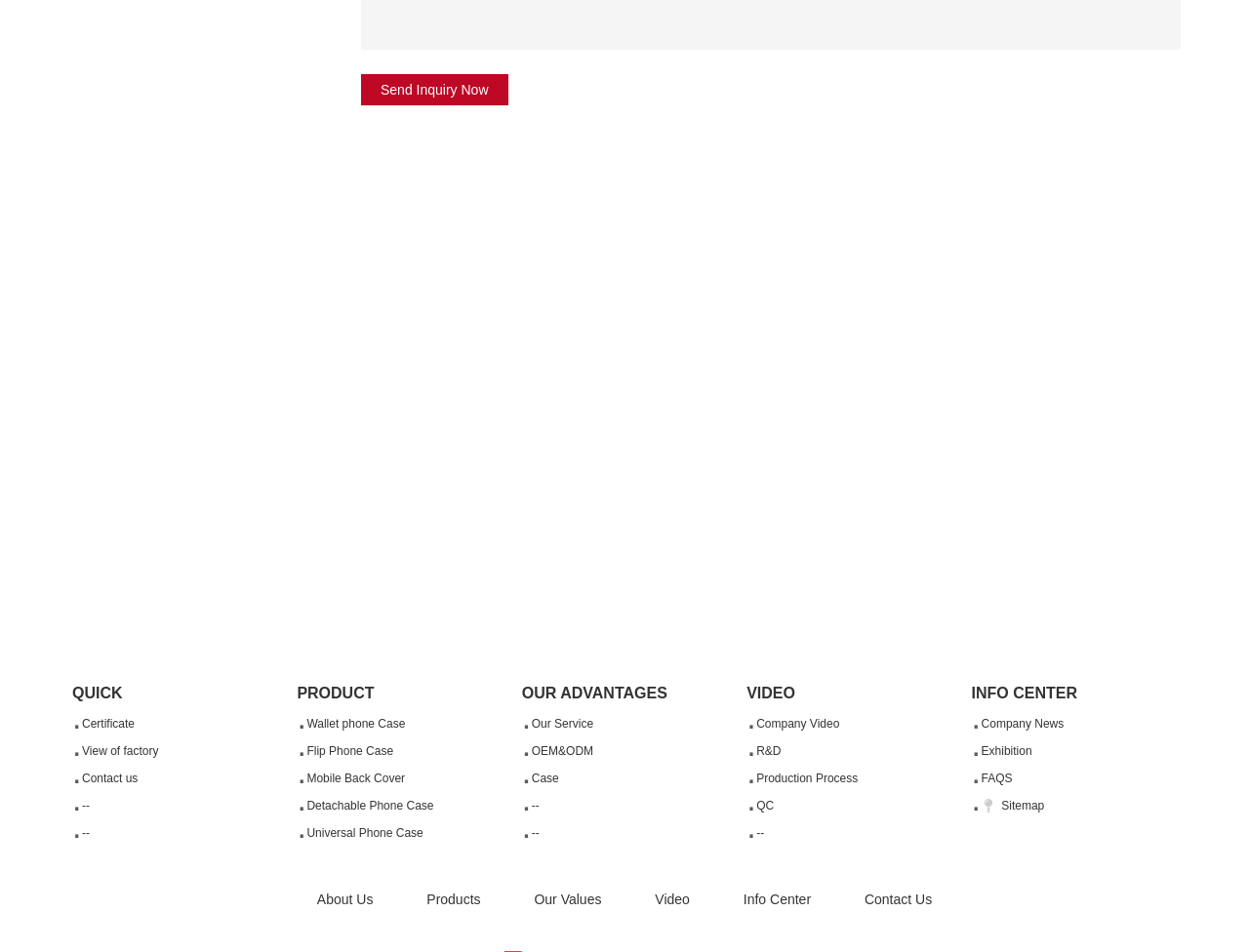Show me the bounding box coordinates of the clickable region to achieve the task as per the instruction: "Learn about the OEM&ODM service".

[0.418, 0.774, 0.582, 0.803]